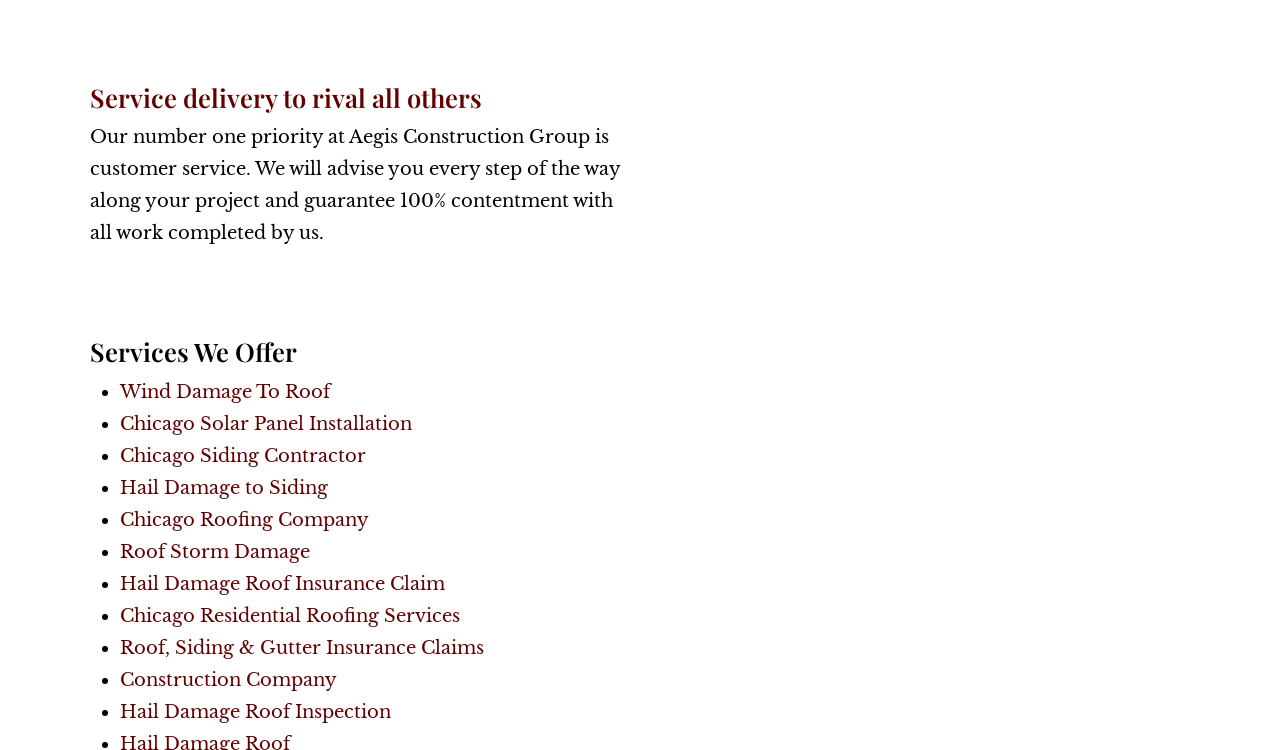Please find the bounding box coordinates of the element that you should click to achieve the following instruction: "Read the company news". The coordinates should be presented as four float numbers between 0 and 1: [left, top, right, bottom].

None